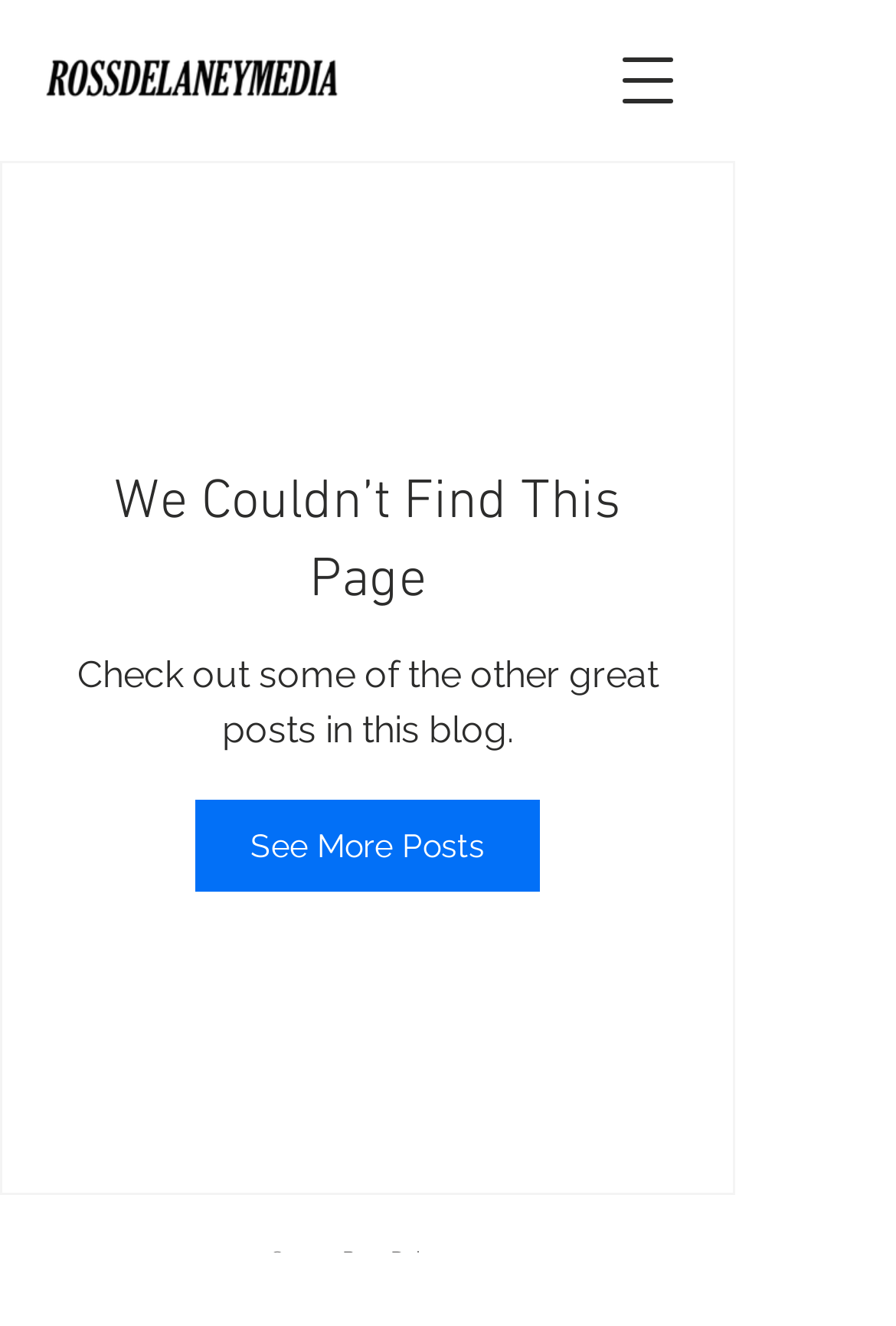Find and provide the bounding box coordinates for the UI element described with: "Create Free Account".

None